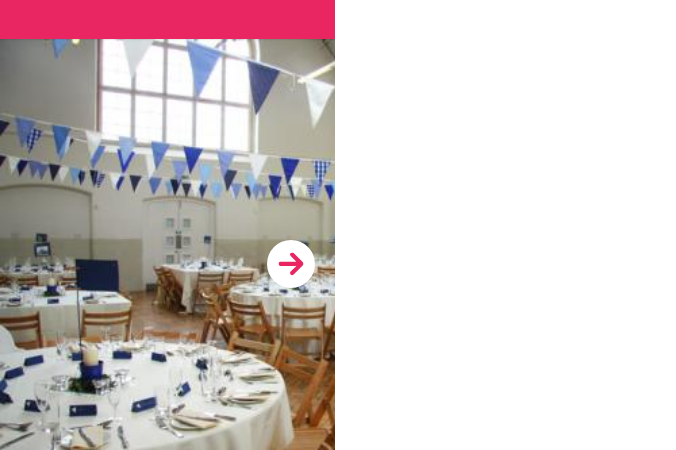What is on the tables?
Examine the image and provide an in-depth answer to the question.

The caption describes the elegantly set round tables featuring crisp white tablecloths, each accompanied by stylish dinnerware and sparkling cutlery, hinting at a well-planned reception.